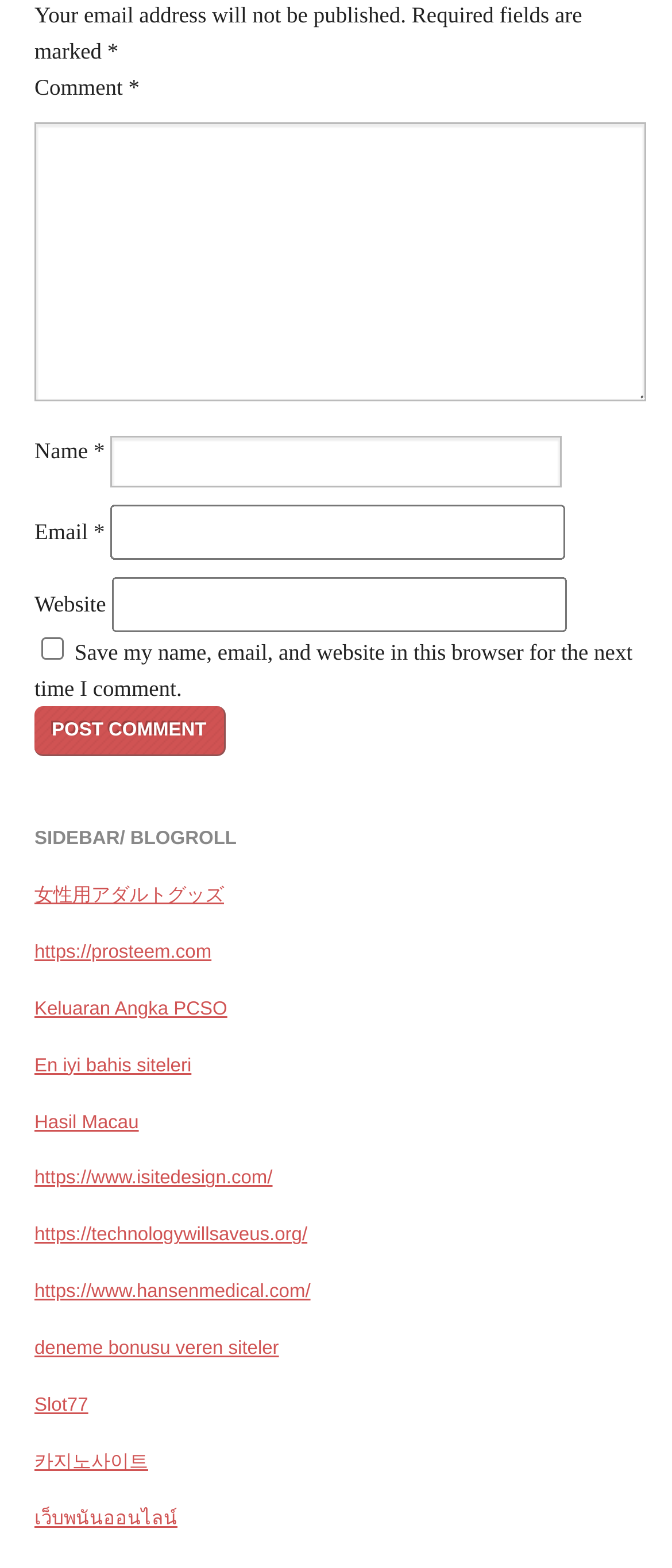Please find the bounding box coordinates of the element's region to be clicked to carry out this instruction: "Type your name".

[0.164, 0.278, 0.836, 0.311]